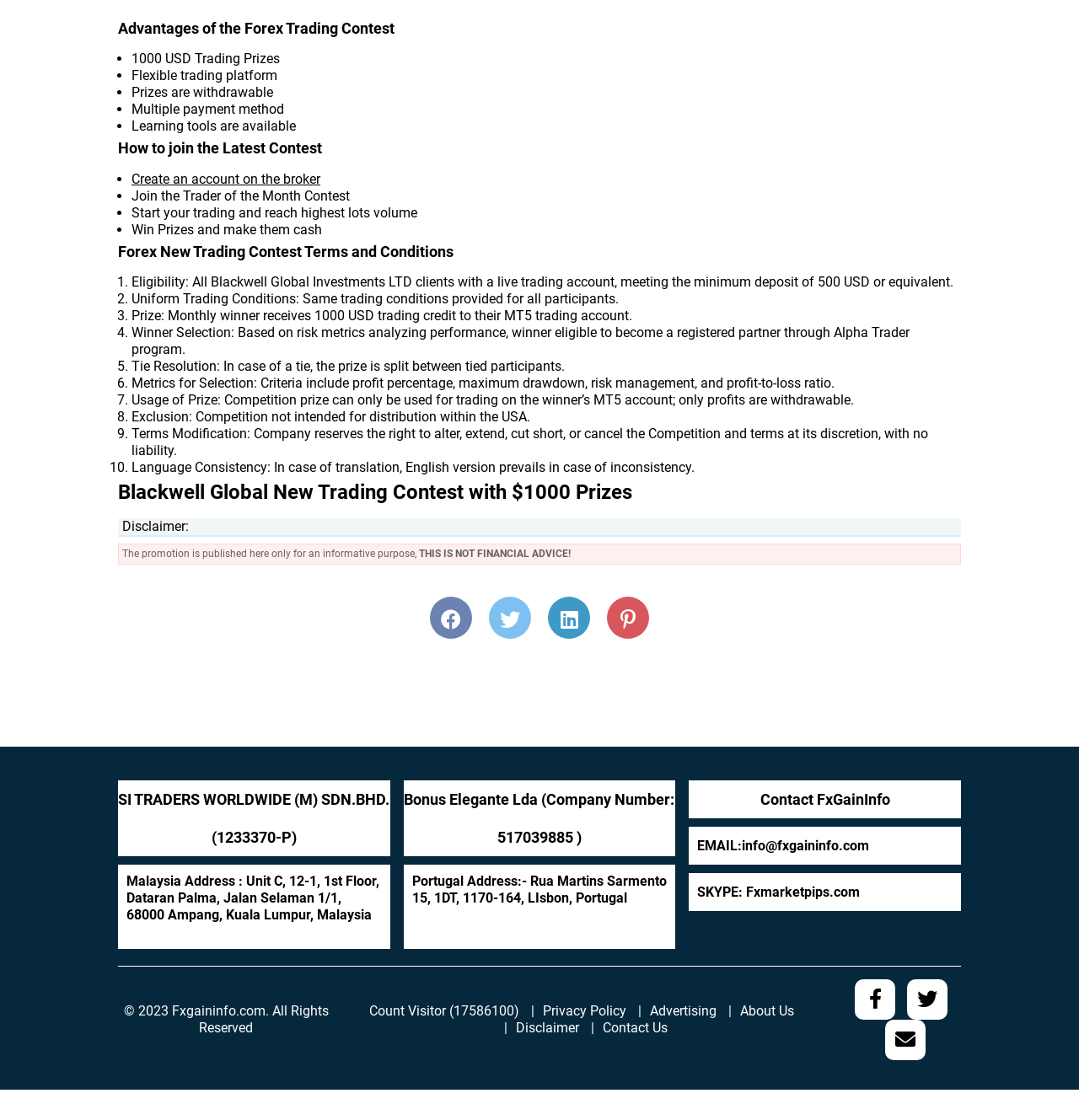Please identify the bounding box coordinates of the clickable area that will allow you to execute the instruction: "Read 'Forex New Trading Contest Terms and Conditions'".

[0.109, 0.216, 0.891, 0.233]